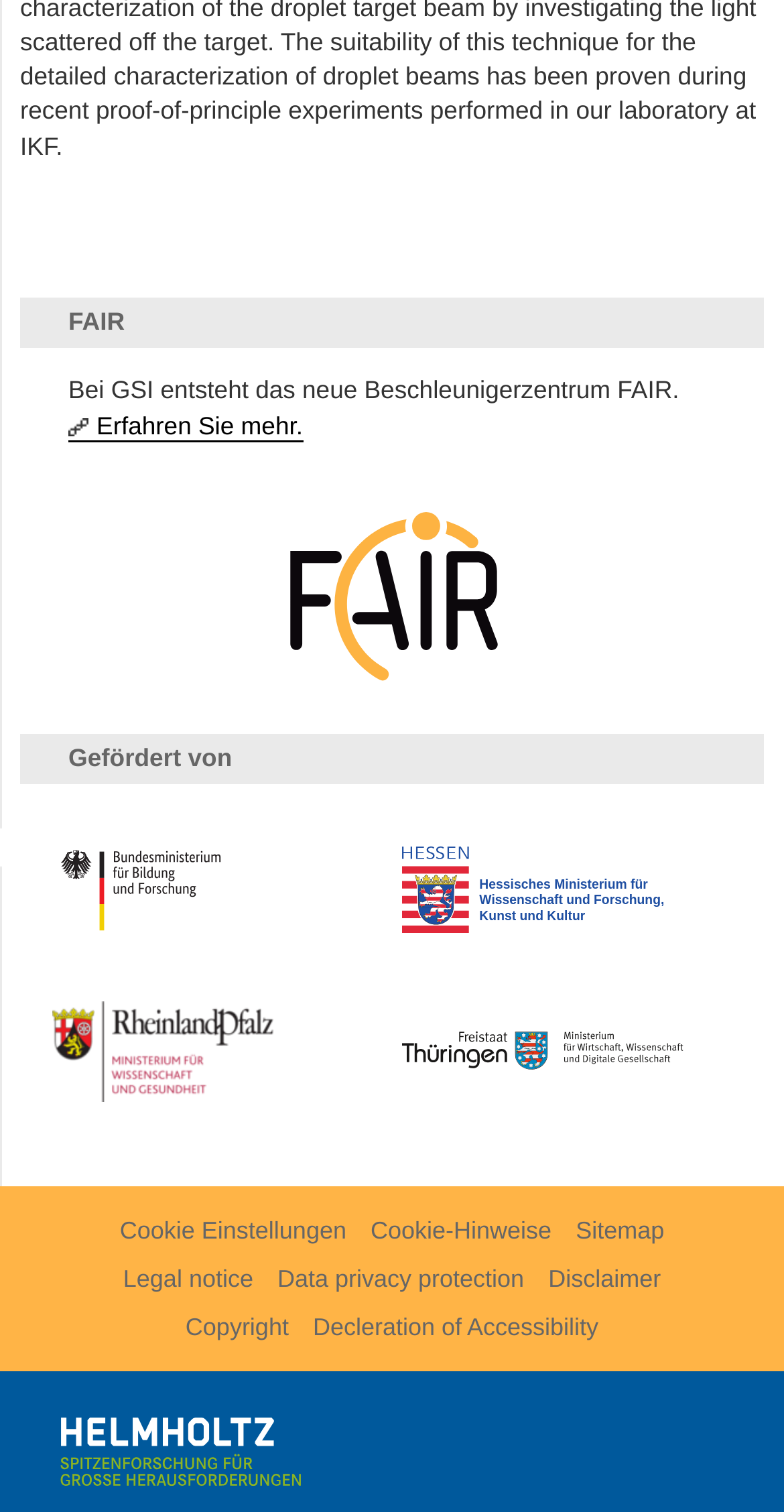Please identify the bounding box coordinates of the element I need to click to follow this instruction: "Click on the 'FAIR' link".

[0.087, 0.203, 0.159, 0.222]